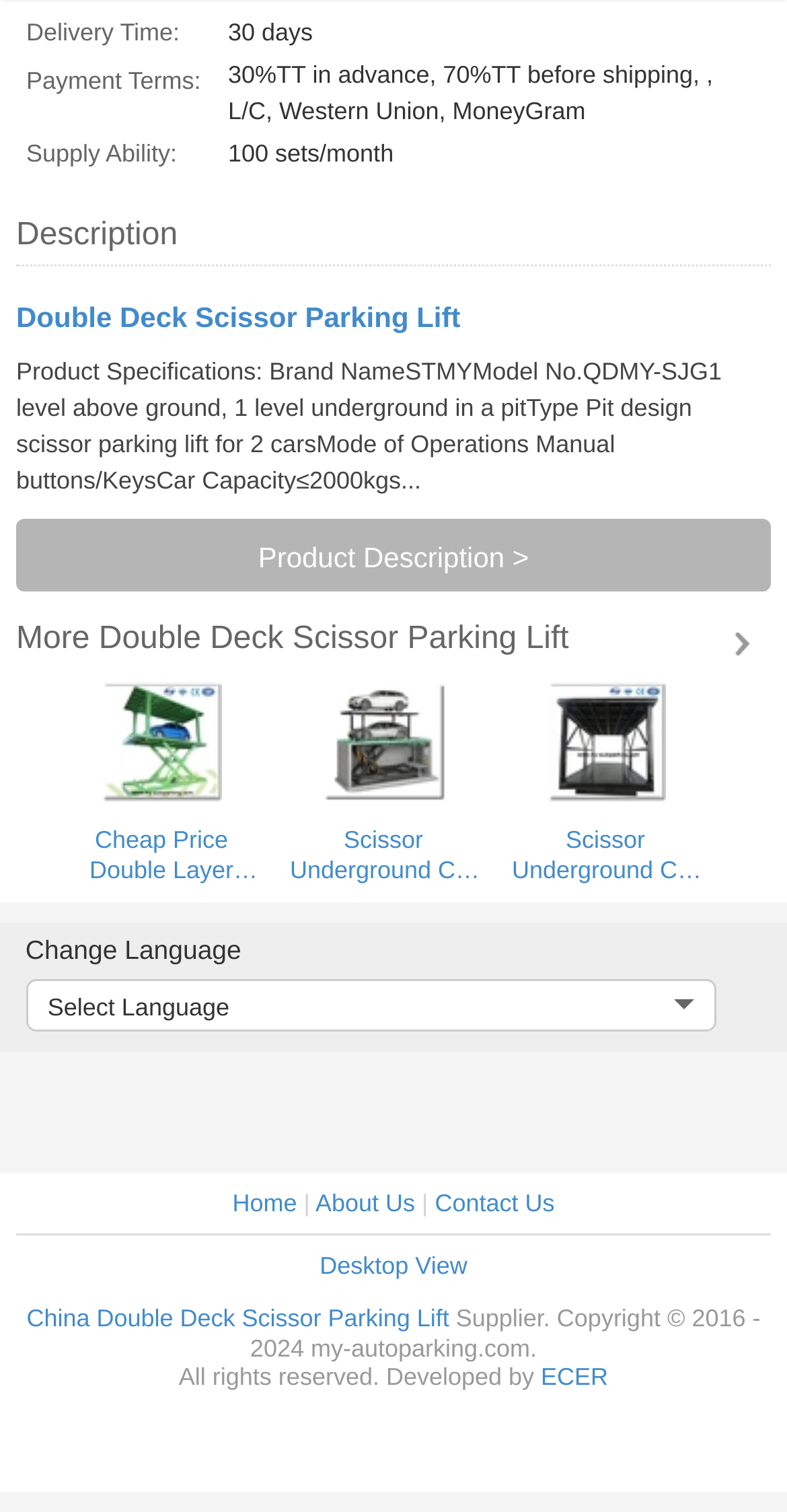Find the bounding box coordinates of the area that needs to be clicked in order to achieve the following instruction: "Read more about the product". The coordinates should be specified as four float numbers between 0 and 1, i.e., [left, top, right, bottom].

[0.021, 0.343, 0.979, 0.391]